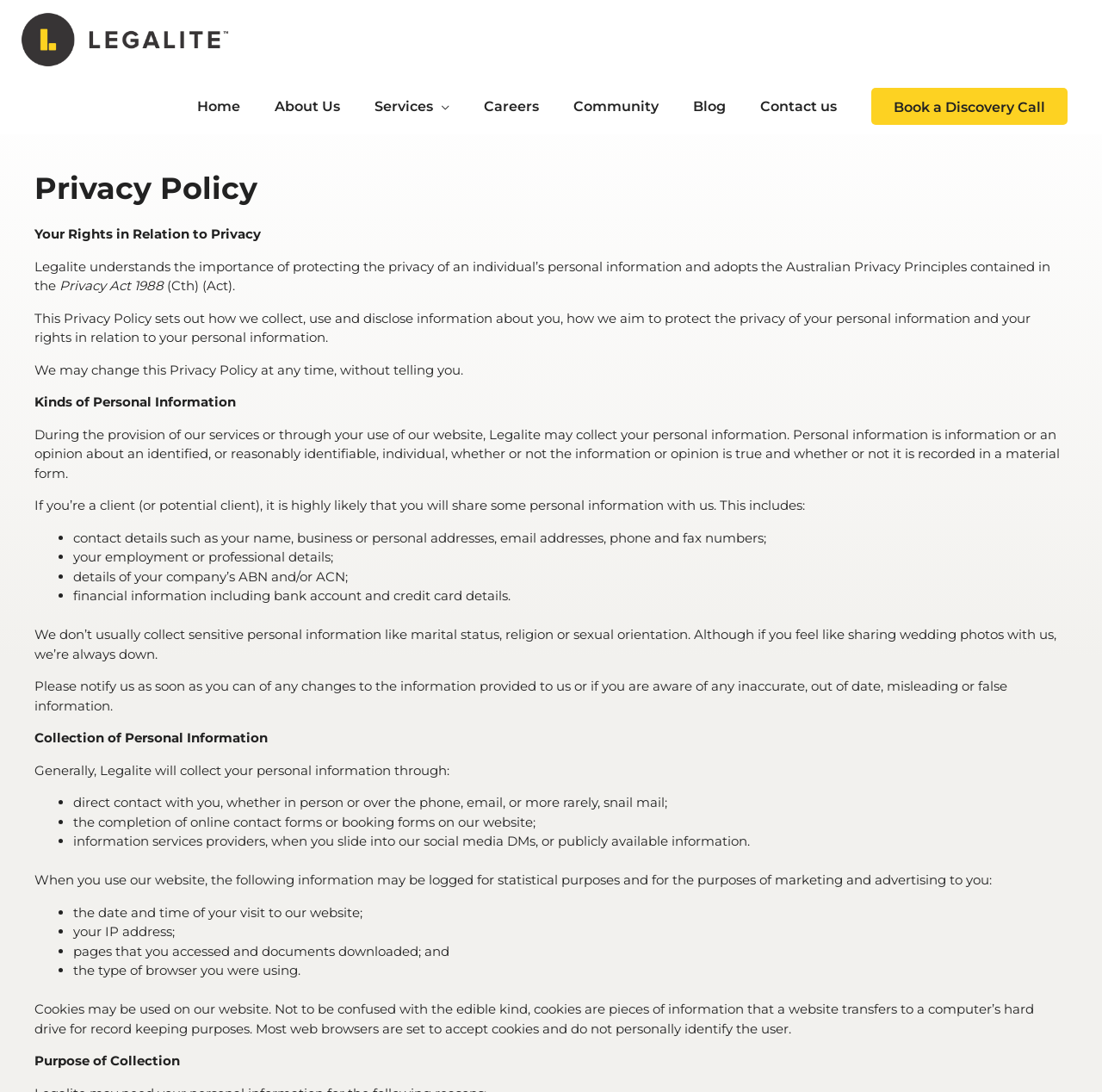What is the purpose of cookies on the website?
Can you give a detailed and elaborate answer to the question?

According to the webpage, cookies are used on the website for record keeping purposes, and they do not personally identify the user.